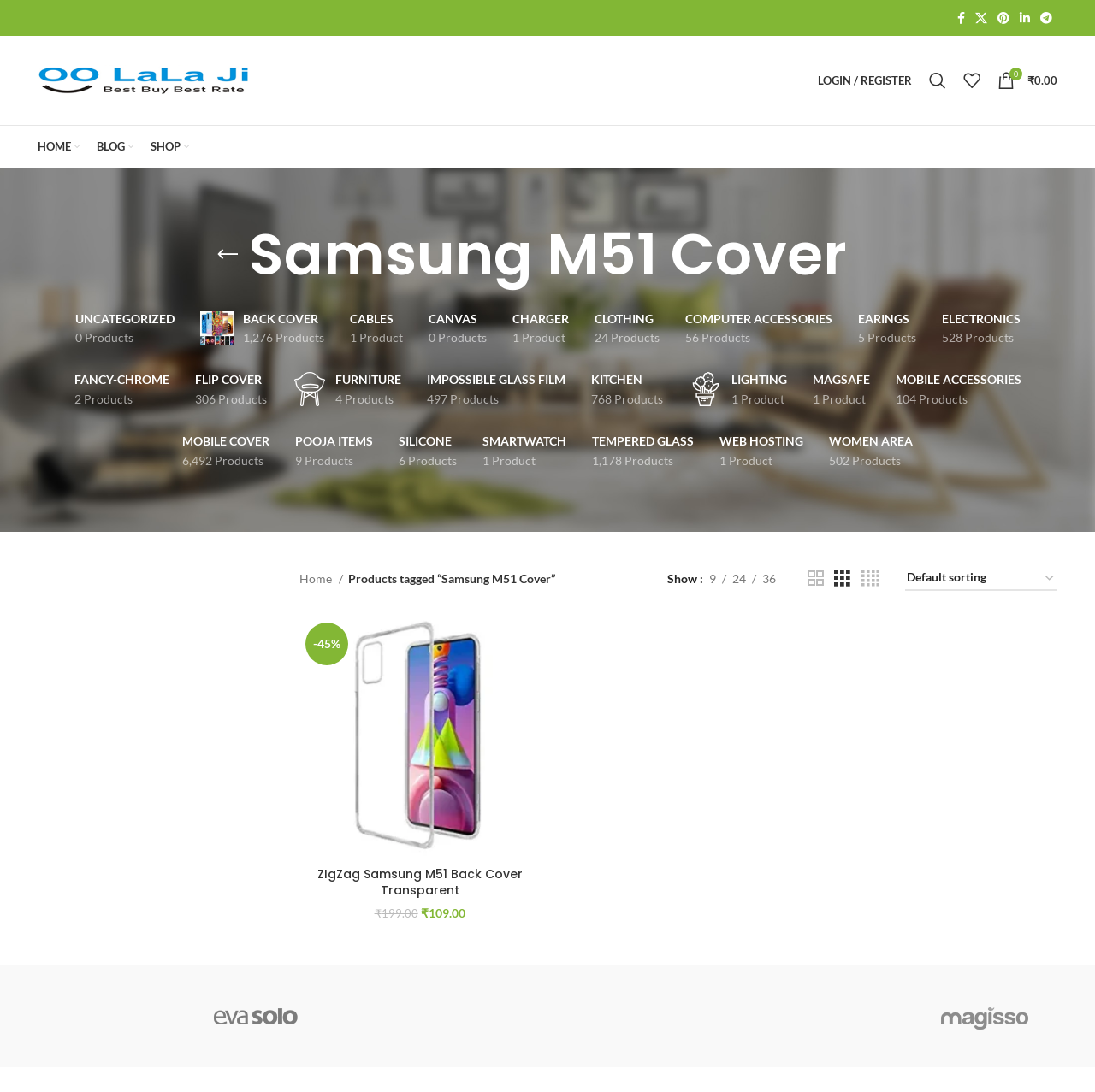Summarize the webpage with a detailed and informative caption.

This webpage is about Samsung M51 covers, specifically from OO LALA JI. At the top, there are social media links to Facebook, X, Pinterest, Linkedin, and Telegram, aligned horizontally. Next to them is the site logo, which is an image with the text "OO LALA JI". 

On the top right, there are links to "LOGIN / REGISTER", "Search", "My Wishlist", and a cart icon with a price of ₹0.00. Below these links, there is a main navigation menu with links to "HOME", "BLOG", and "SHOP". 

The main content of the page is divided into two sections. On the left, there is a list of categories, including "UNCATEGORIZED", "BACK COVER", "CABLES", "CANVAS", and many others, with the number of products in each category. On the right, there is a product listing page with a breadcrumb navigation showing "Home / Products tagged “Samsung M51 Cover”". 

The product listing page has a dropdown menu to select the number of products to show per page, with options for 9, 24, 36, and grid views. There is also a combobox to sort products by shop order. Each product is displayed with an image, a compare button, and a heading with the product name. 

At the bottom of the page, there are links to various brands, including Xiaomi, Vitra, Spigen, Samsung, Panasonic, Nillkin, and Magisso, with some of them having accompanying images.